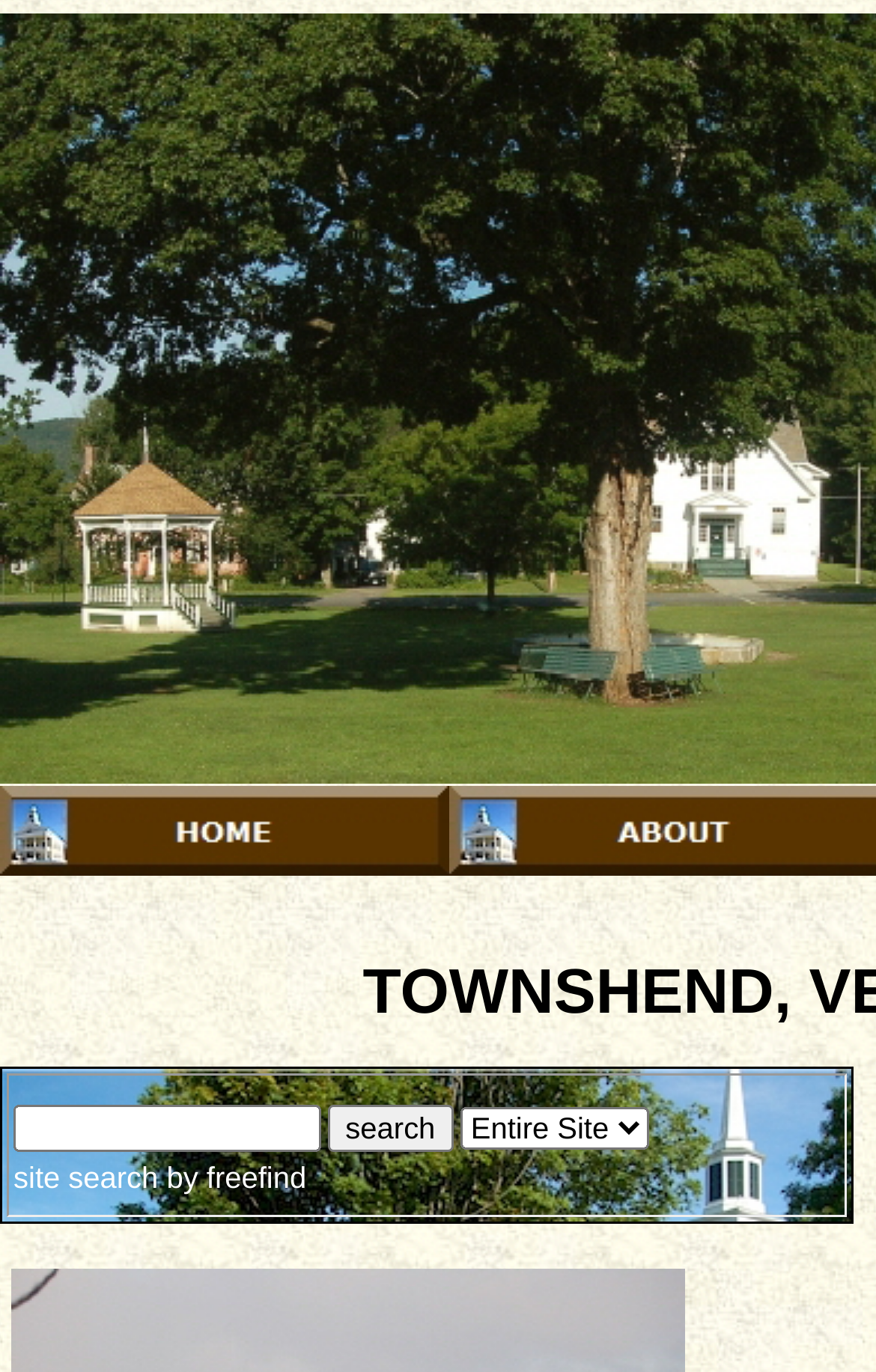What is the text next to the 'search' button?
Please provide a single word or phrase as your answer based on the screenshot.

search Entire Site